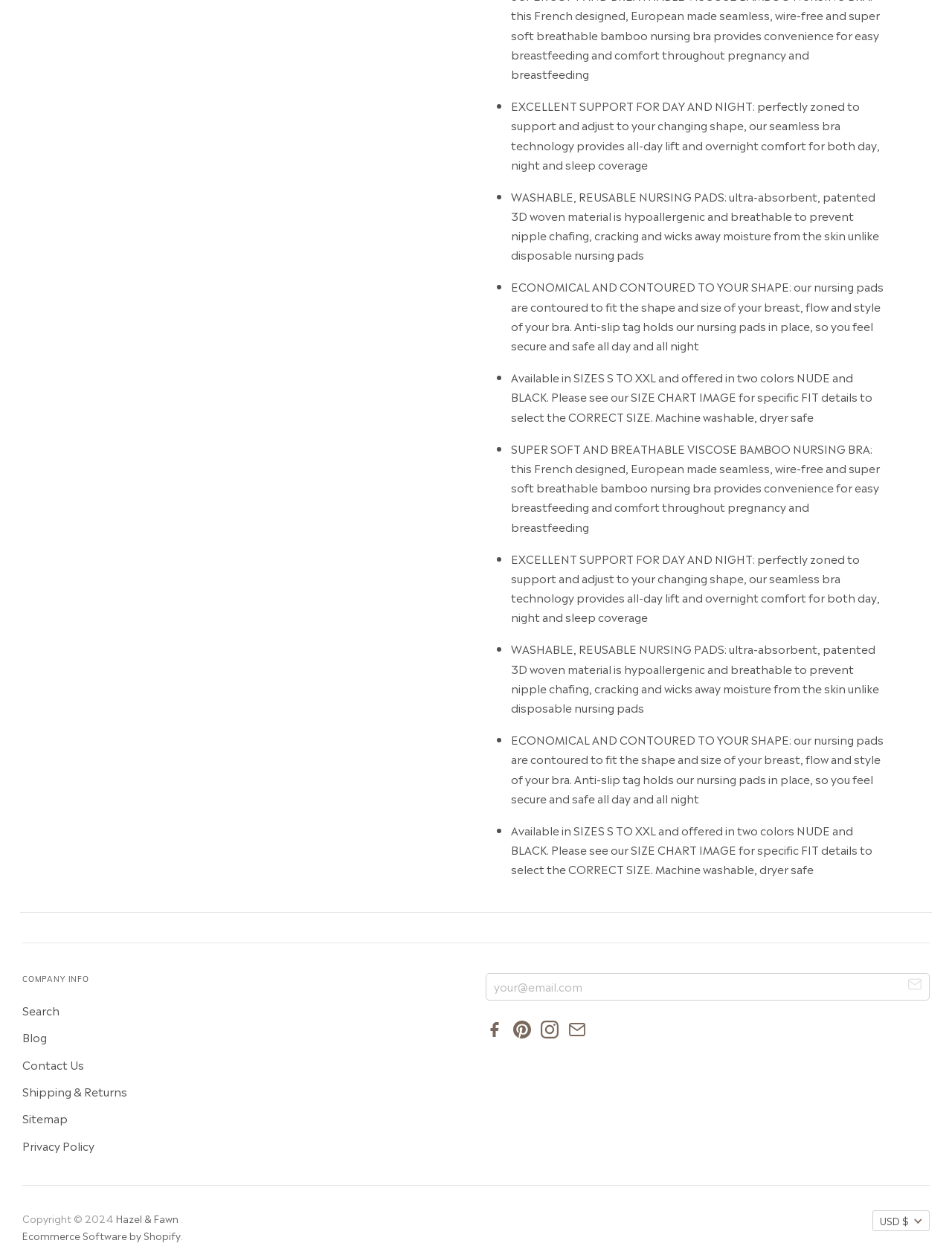Respond with a single word or phrase for the following question: 
What are the available sizes of the nursing pads?

S to XXL